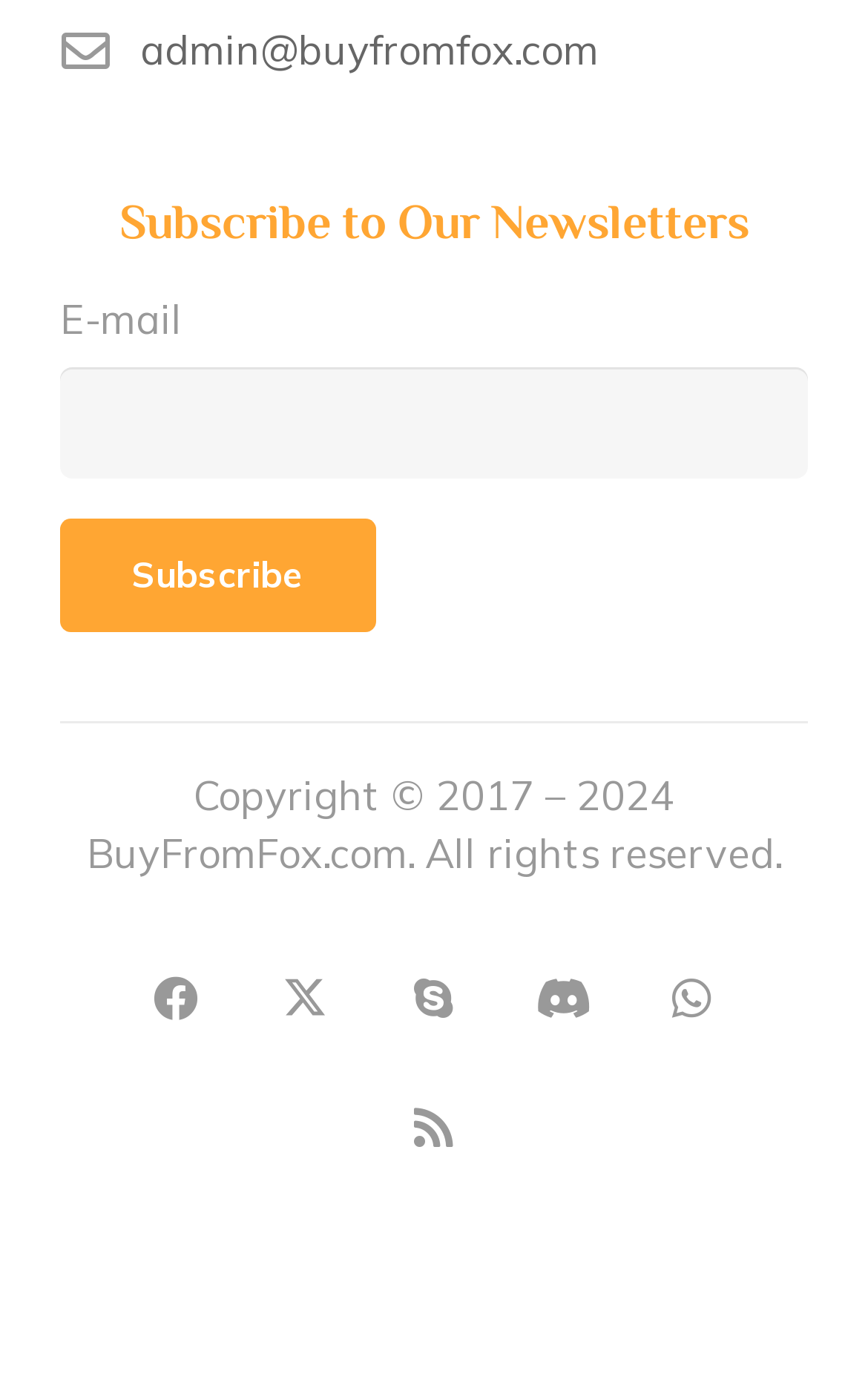Please identify the bounding box coordinates of the element I should click to complete this instruction: 'Contact admin'. The coordinates should be given as four float numbers between 0 and 1, like this: [left, top, right, bottom].

[0.162, 0.018, 0.69, 0.054]